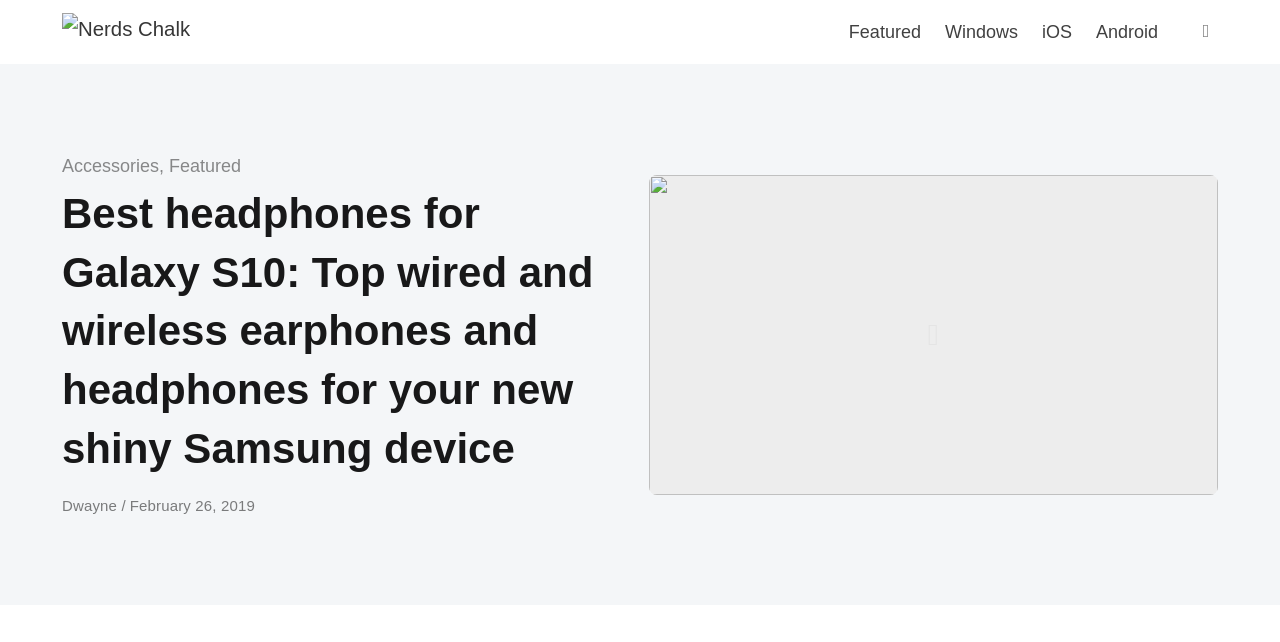Please specify the bounding box coordinates in the format (top-left x, top-left y, bottom-right x, bottom-right y), with values ranging from 0 to 1. Identify the bounding box for the UI component described as follows: Payment Policy /

None